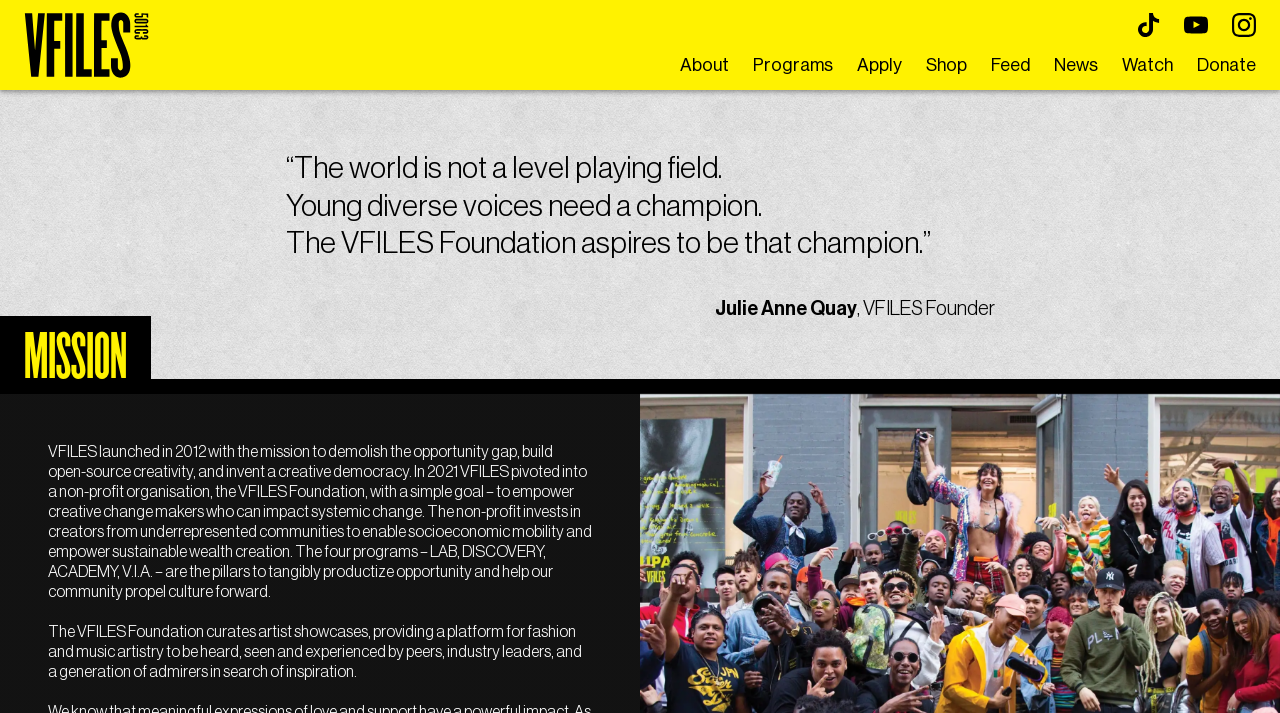Locate the bounding box coordinates of the region to be clicked to comply with the following instruction: "explore programs". The coordinates must be four float numbers between 0 and 1, in the form [left, top, right, bottom].

[0.588, 0.078, 0.651, 0.106]